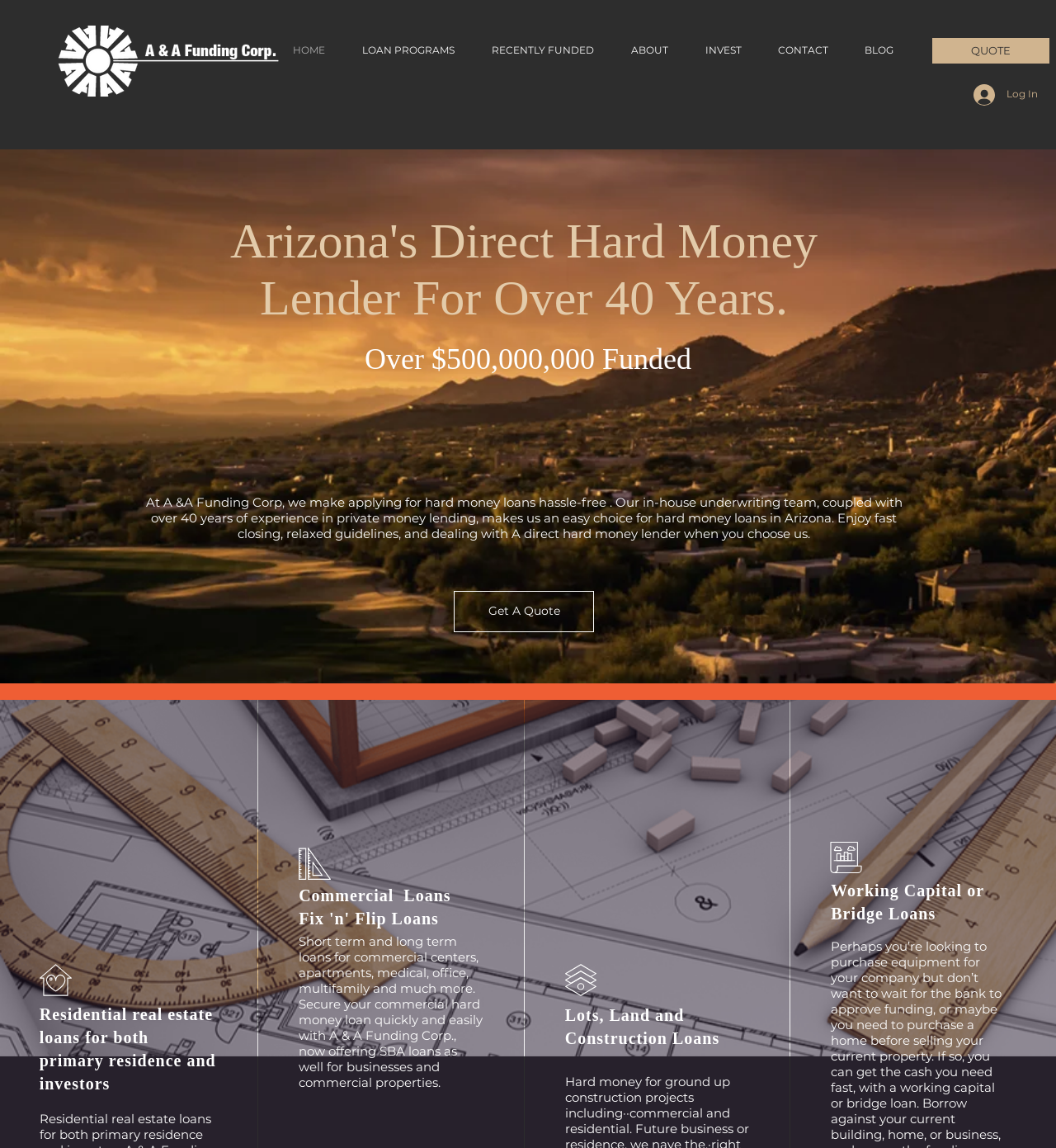Please respond to the question using a single word or phrase:
What is the benefit of working with A&A Funding Corp?

Fast closing and relaxed guidelines